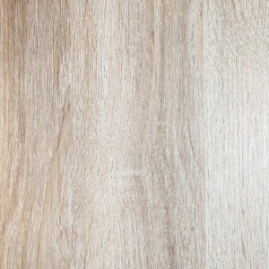Describe all the elements and aspects of the image comprehensively.

The image showcases a close-up view of a high gloss melamine board, highlighting its light, neutral wood grain texture. This type of substrate features a smooth, glossy finish that enhances the natural beauty of the wood, making it an ideal choice for contemporary furniture and cabinetry. The light coloration offers a modern aesthetic while providing durability and resistance to moisture, making it suitable for a variety of interior applications. The high gloss surface not only adds elegance but also reflects light, creating a spacious feel in any room.